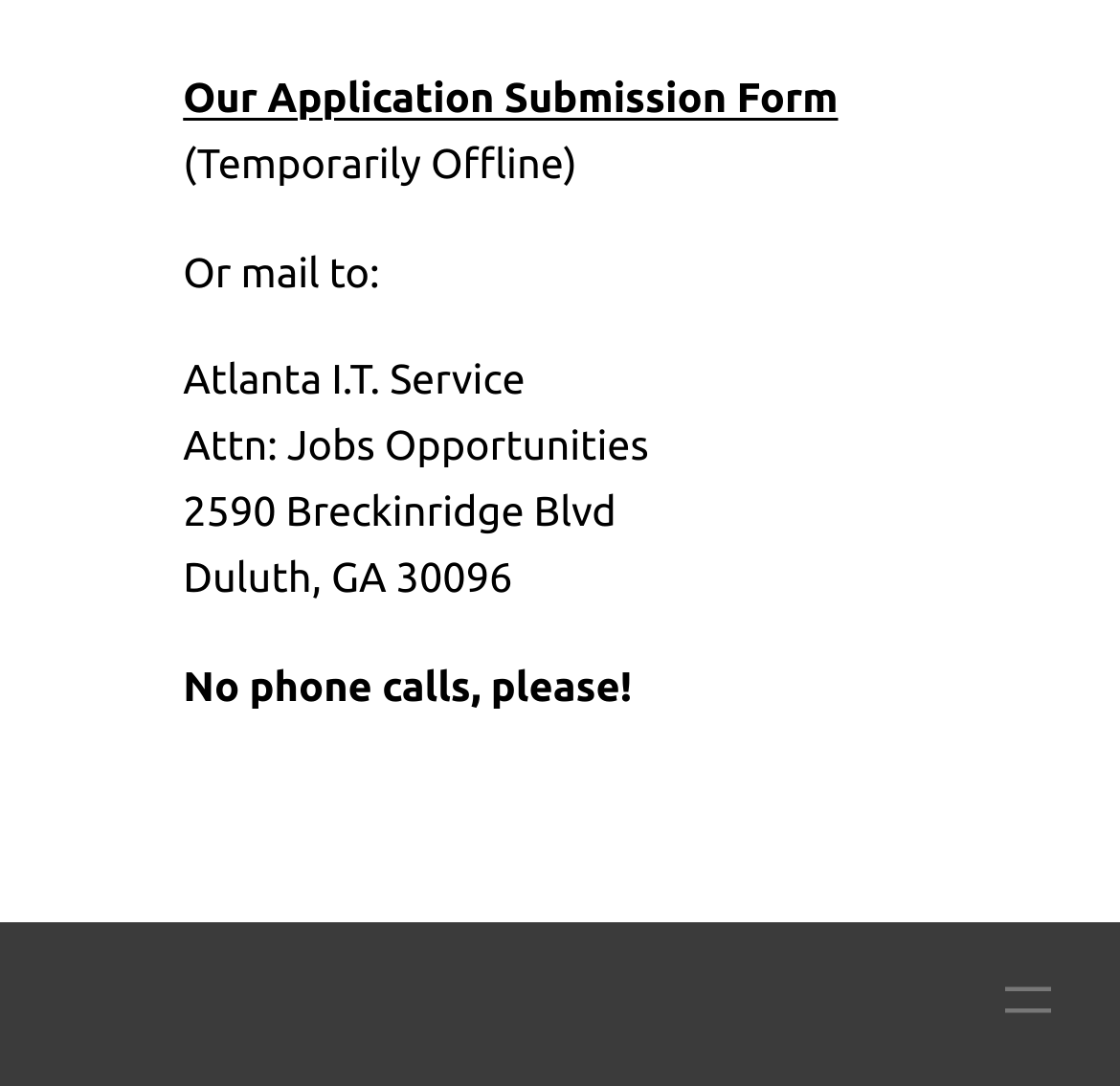Where should the application be mailed to?
Please respond to the question with a detailed and thorough explanation.

The mailing address for the application can be found by looking at the series of StaticText elements starting with 'Or mail to:' which provides the address as 'Atlanta I.T. Service, Attn: Jobs Opportunities, 2590 Breckinridge Blvd, Duluth, GA 30096'.